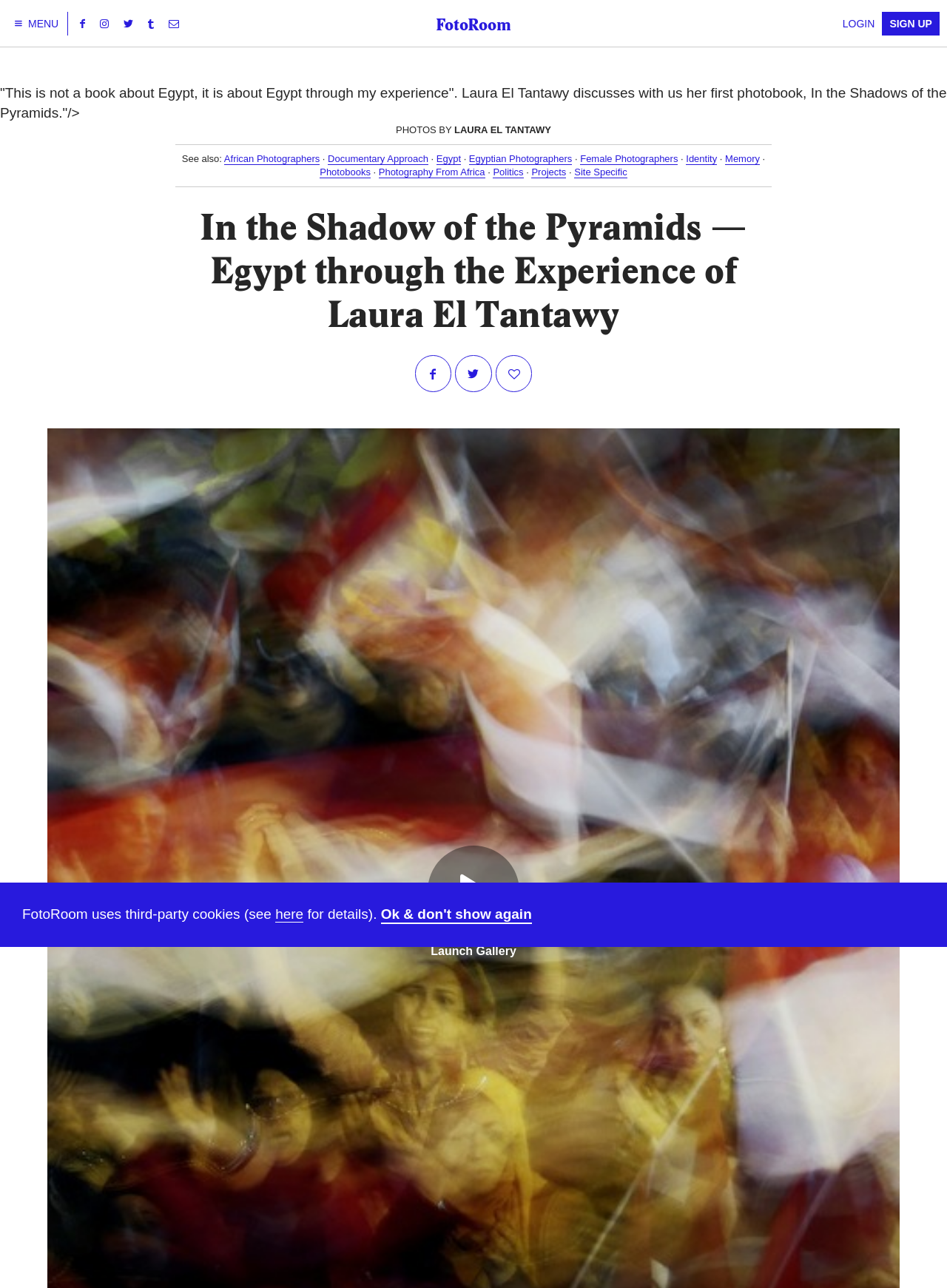Generate a comprehensive description of the contents of the webpage.

The webpage is about Laura El Tantawy's first photobook, "In the Shadows of the Pyramids", which is a personal experience of Egypt. At the top of the page, there is a menu bar with several icons, including a menu button, a search icon, a bell icon, a user icon, and a settings icon. Next to the menu bar, there is a heading that reads "FotoRoom".

Below the menu bar, there is a large heading that reads "In the Shadow of the Pyramids — Egypt through the Experience of Laura El Tantawy". This heading is centered on the page and takes up a significant amount of space.

To the left of the large heading, there is a section with several links, including "PHOTOS BY LAURA EL TANTAWY" and "See also:", which is followed by a list of tags, including "African Photographers", "Documentary Approach", "Egypt", and others. These links and tags are arranged in a horizontal row.

To the right of the large heading, there are three buttons with icons, including a share button, a like button, and a download button. Below these buttons, there is a call-to-action button that reads "Launch Gallery".

At the bottom of the page, there are several links, including "SIGN UP", "LOGIN", and "Become a FotoRoom member (from €10/year)!". There is also a notice about third-party cookies, with a link to learn more.

Overall, the webpage is focused on showcasing Laura El Tantawy's photobook, with a prominent heading and a section highlighting the book's themes and tags. The page also includes several calls-to-action and links to related content.